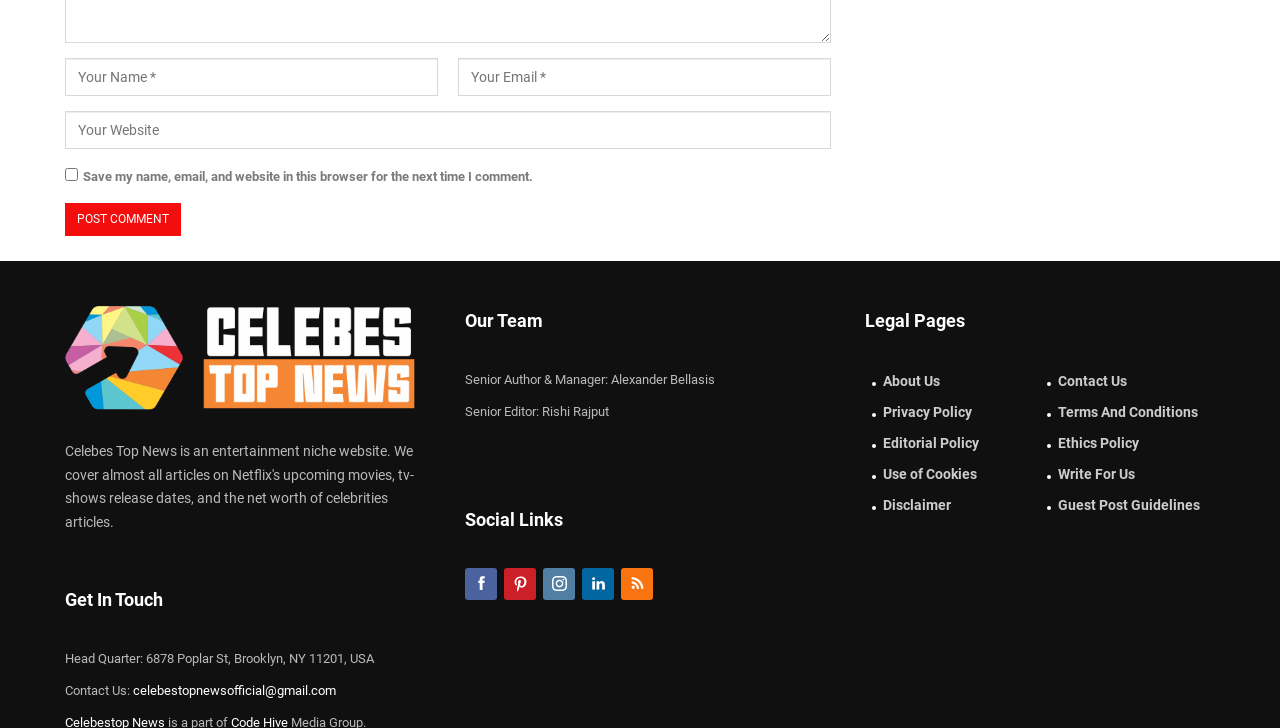Locate the bounding box coordinates of the area where you should click to accomplish the instruction: "Enter your name".

[0.051, 0.079, 0.342, 0.131]